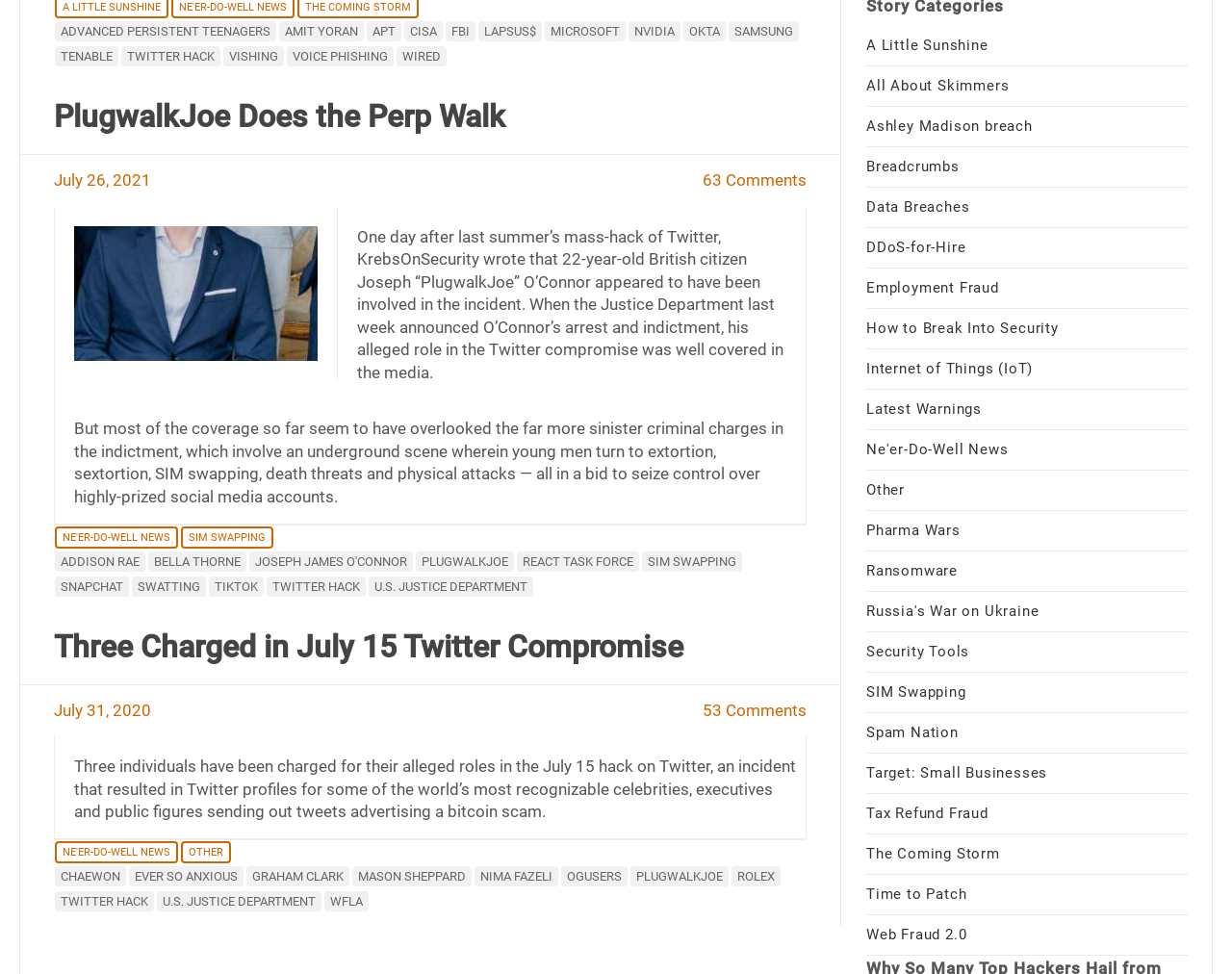Please provide a short answer using a single word or phrase for the question:
How many links are in the footer of the first article?

8